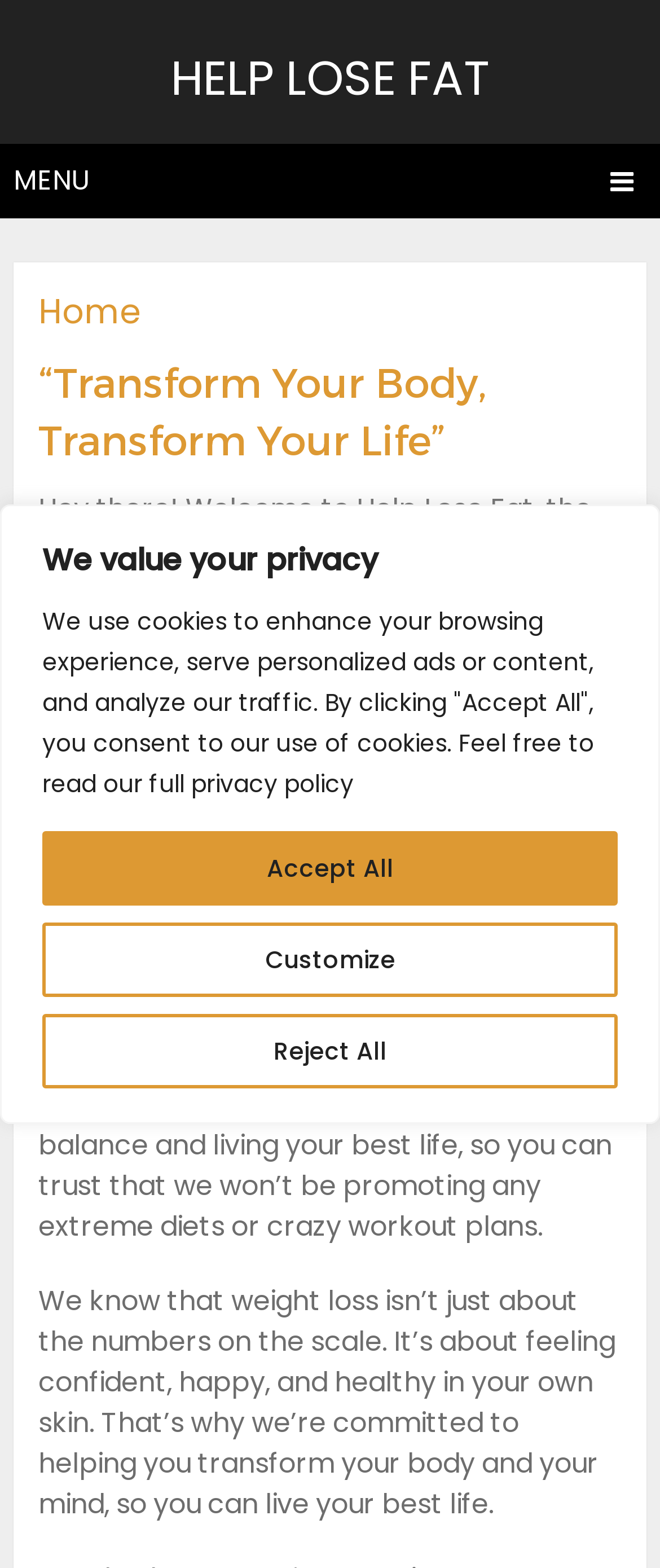Please examine the image and provide a detailed answer to the question: What is the tone of the website?

The tone of the website can be inferred from the language used in the text. Phrases such as 'Hey there! Welcome to Help Lose Fat' and 'We know that losing weight can be tough, but it’s also one of the most rewarding things you can do for yourself' suggest a friendly and supportive tone. The website appears to be encouraging and motivational, rather than judgmental or critical.